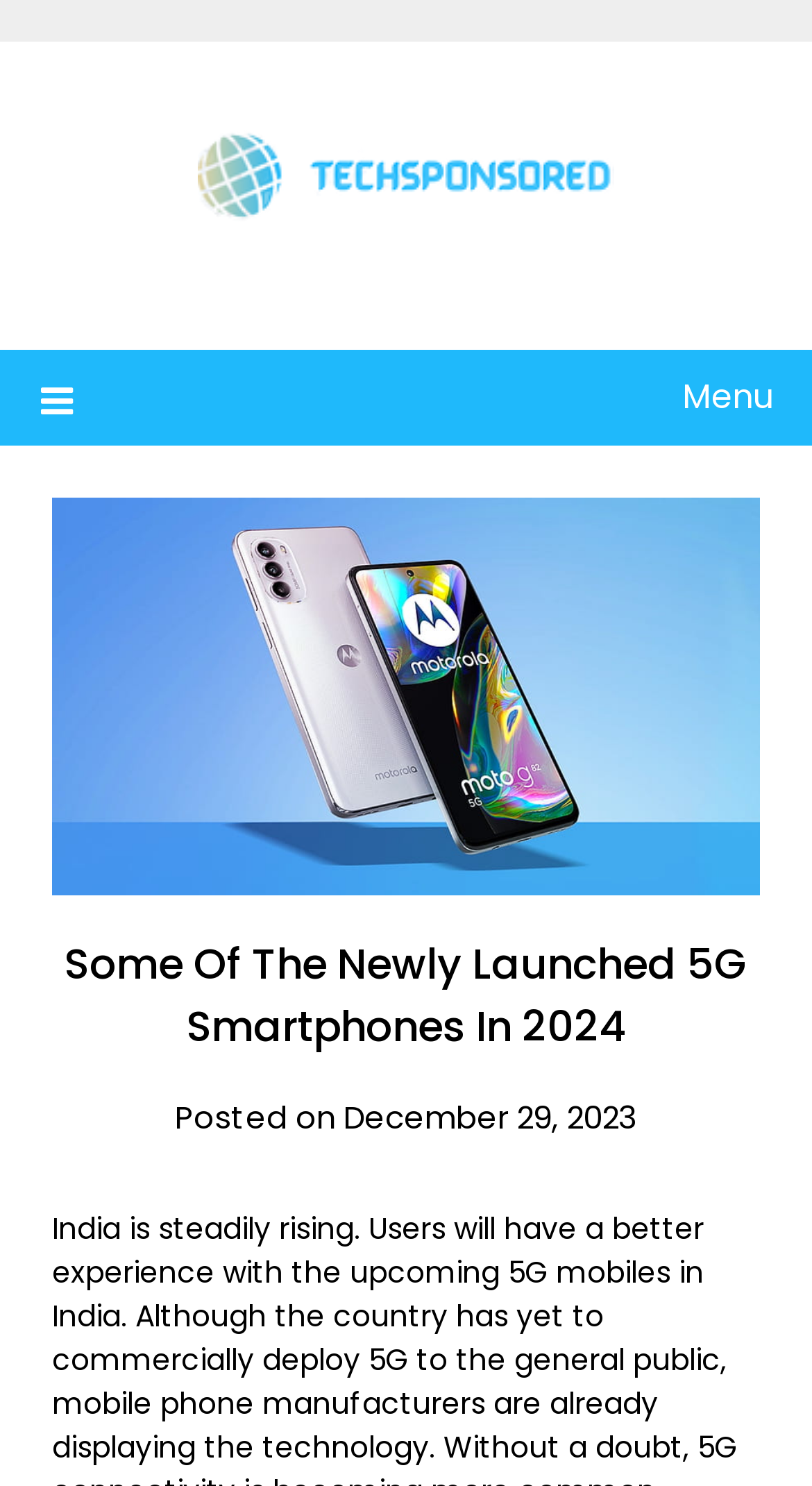What type of smartphones are discussed in the article?
Look at the image and answer the question with a single word or phrase.

5G